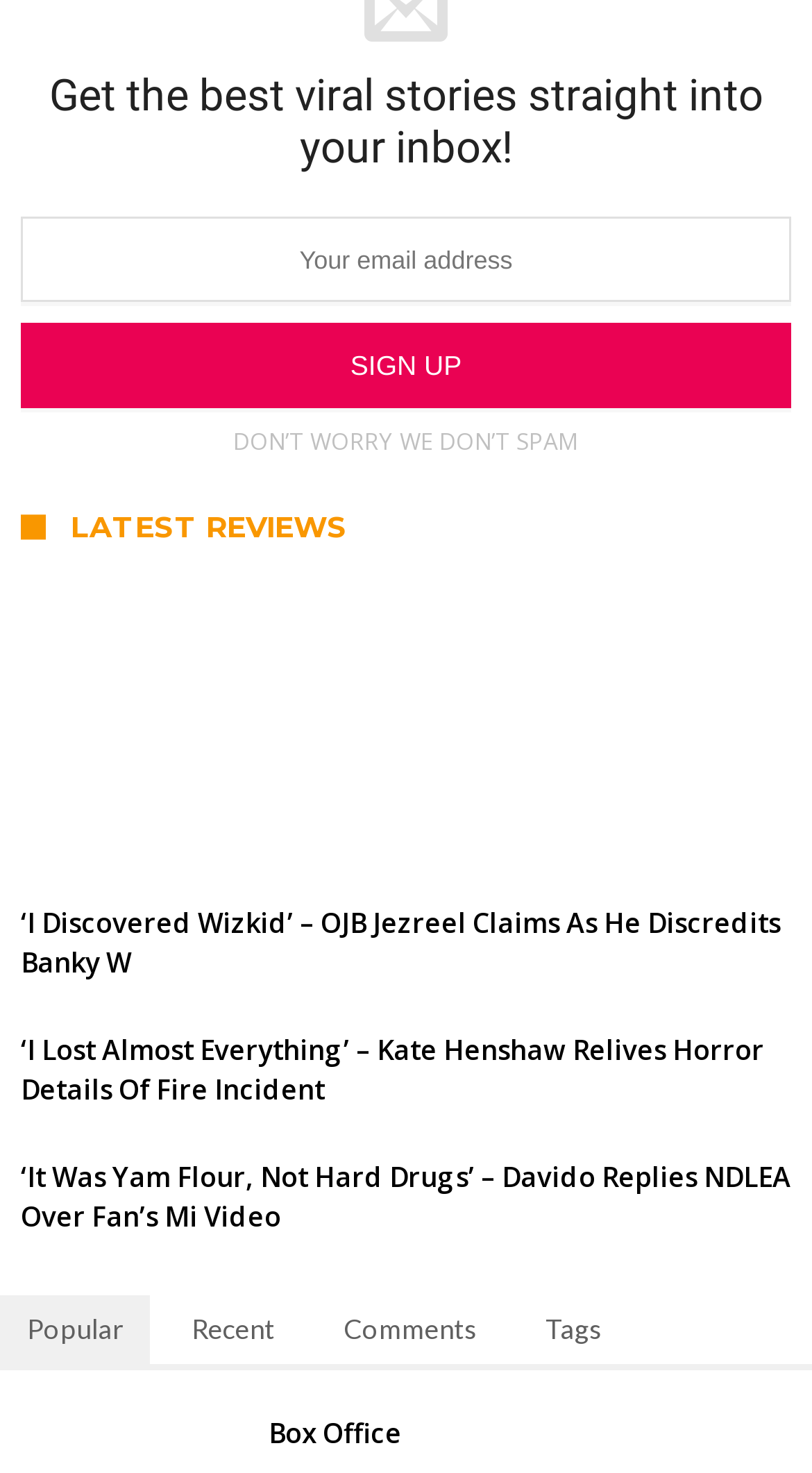Identify the bounding box coordinates of the area you need to click to perform the following instruction: "Contact Us".

None